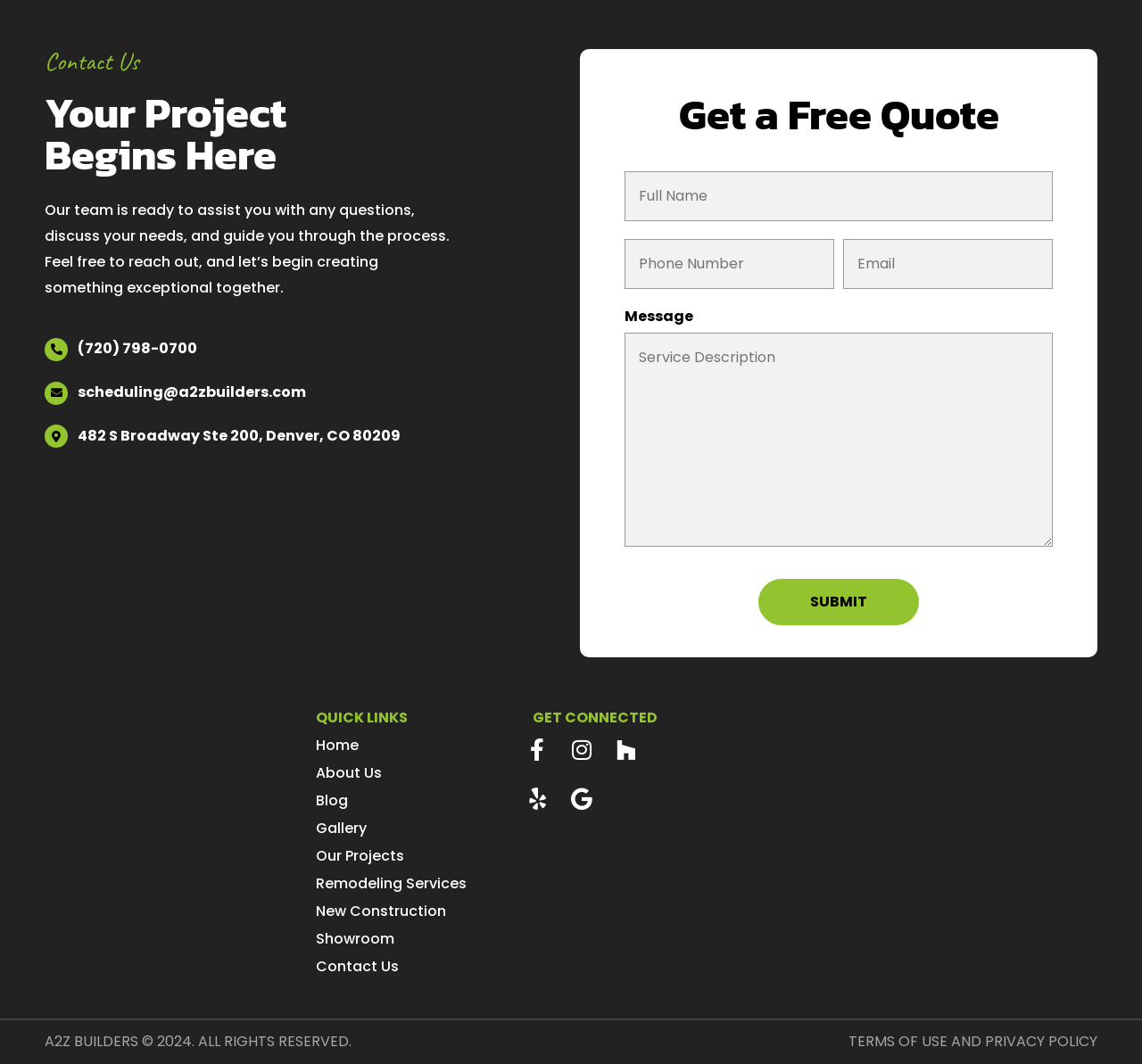Answer the question below in one word or phrase:
What is the company's phone number?

(720) 798-0700